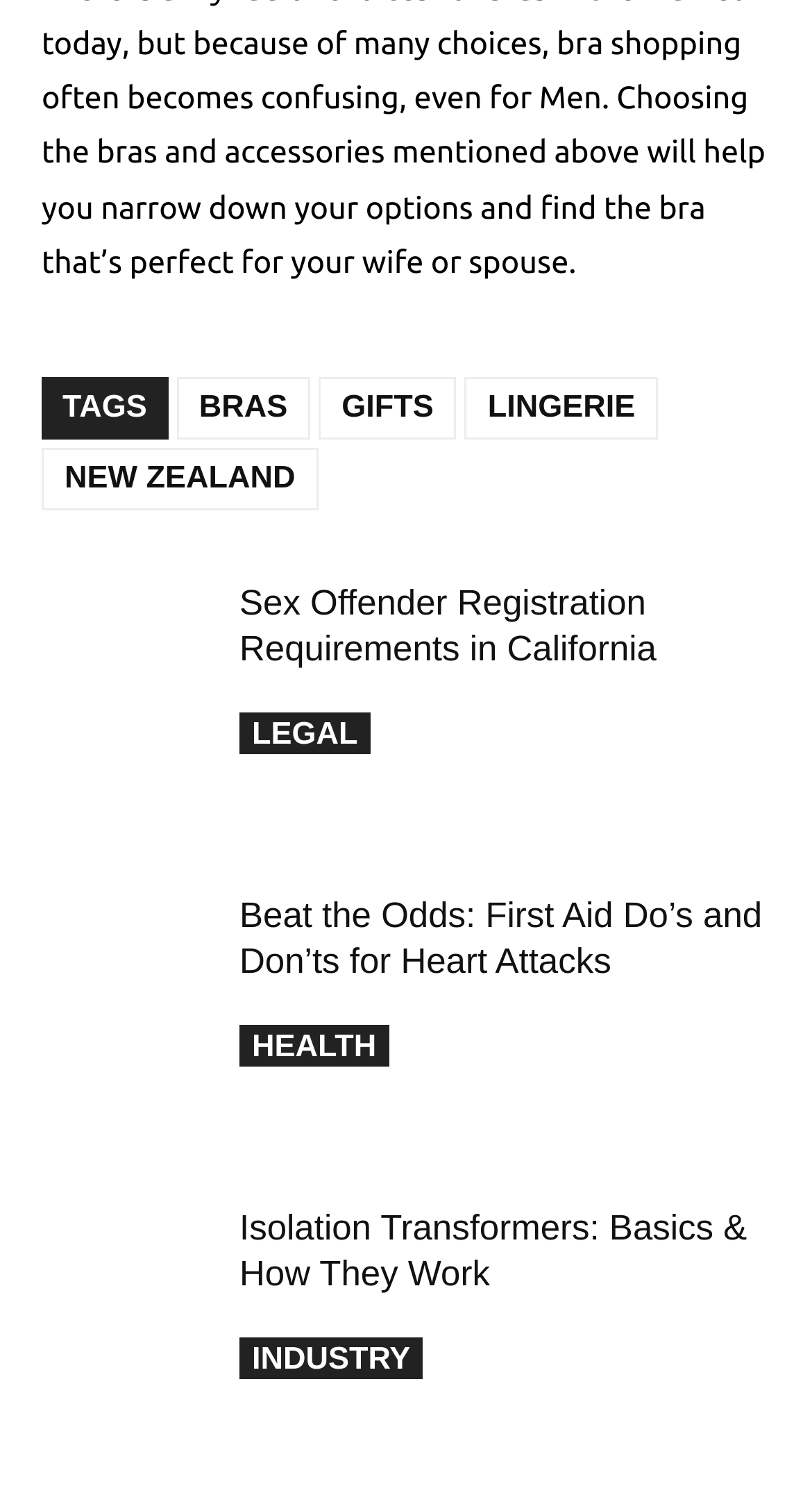Determine the coordinates of the bounding box for the clickable area needed to execute this instruction: "Read about Sex Offender Registration Requirements in California".

[0.295, 0.384, 0.949, 0.445]